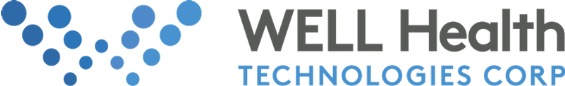What font color is 'TECHNOLOGIES CORP' displayed in?
Using the image, give a concise answer in the form of a single word or short phrase.

Lighter blue